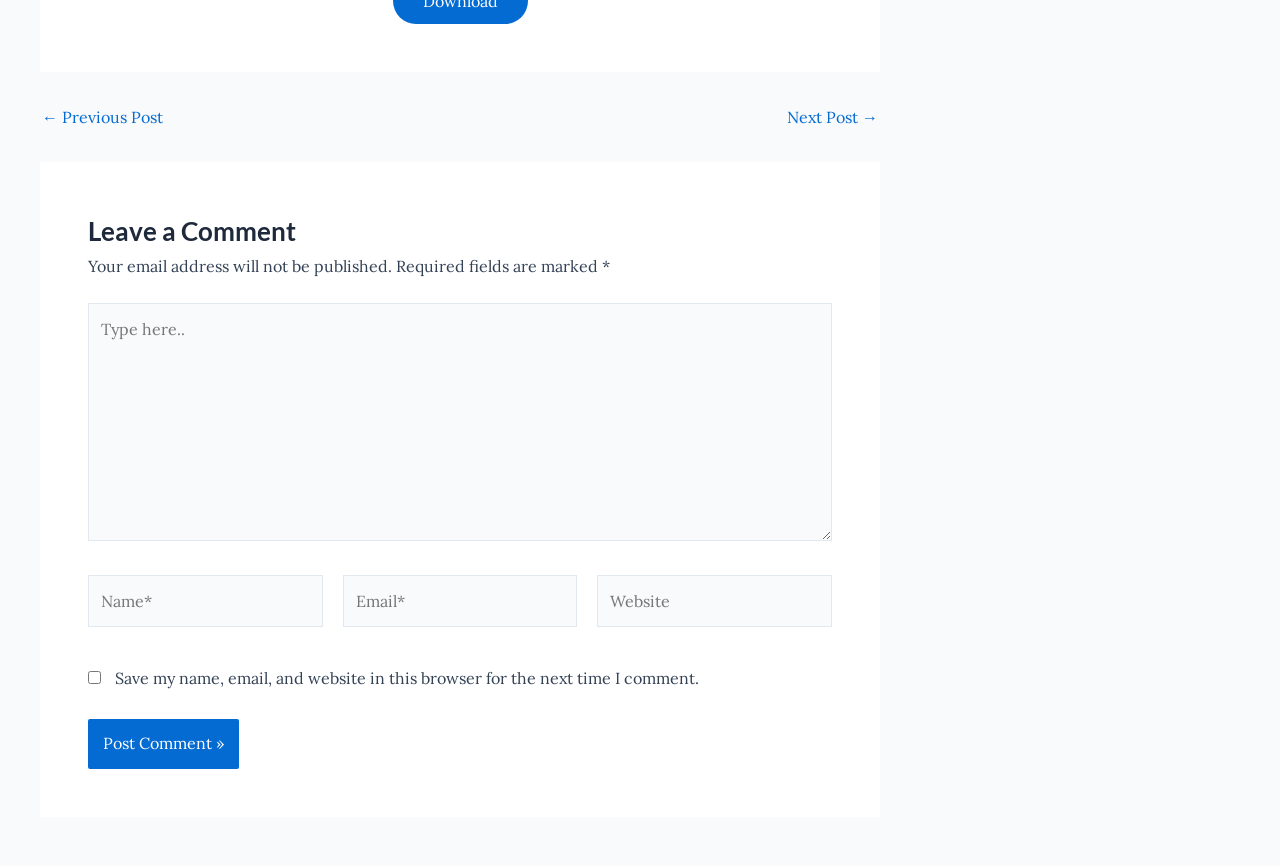Locate and provide the bounding box coordinates for the HTML element that matches this description: "← Previous Post".

[0.033, 0.126, 0.127, 0.144]